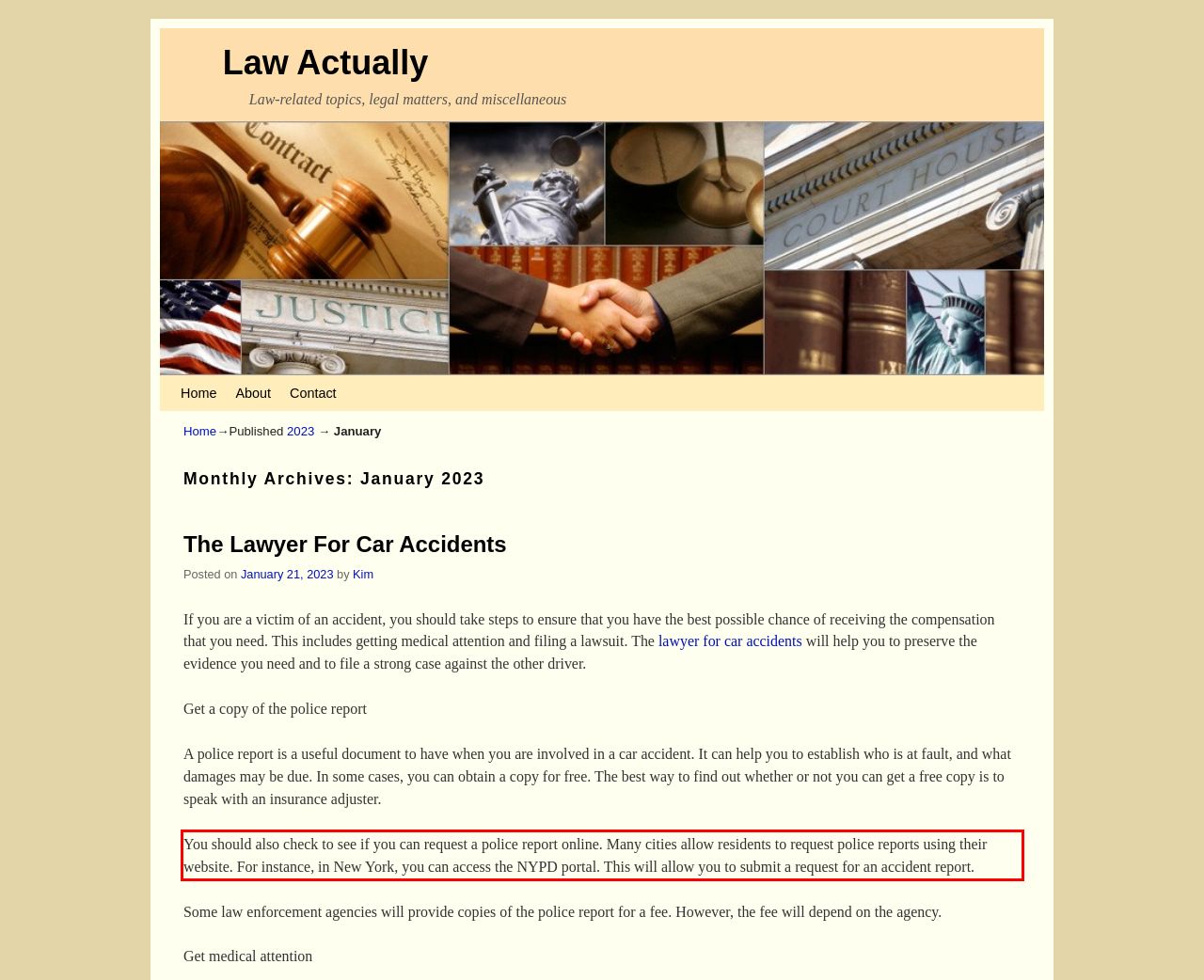Please extract the text content from the UI element enclosed by the red rectangle in the screenshot.

You should also check to see if you can request a police report online. Many cities allow residents to request police reports using their website. For instance, in New York, you can access the NYPD portal. This will allow you to submit a request for an accident report.